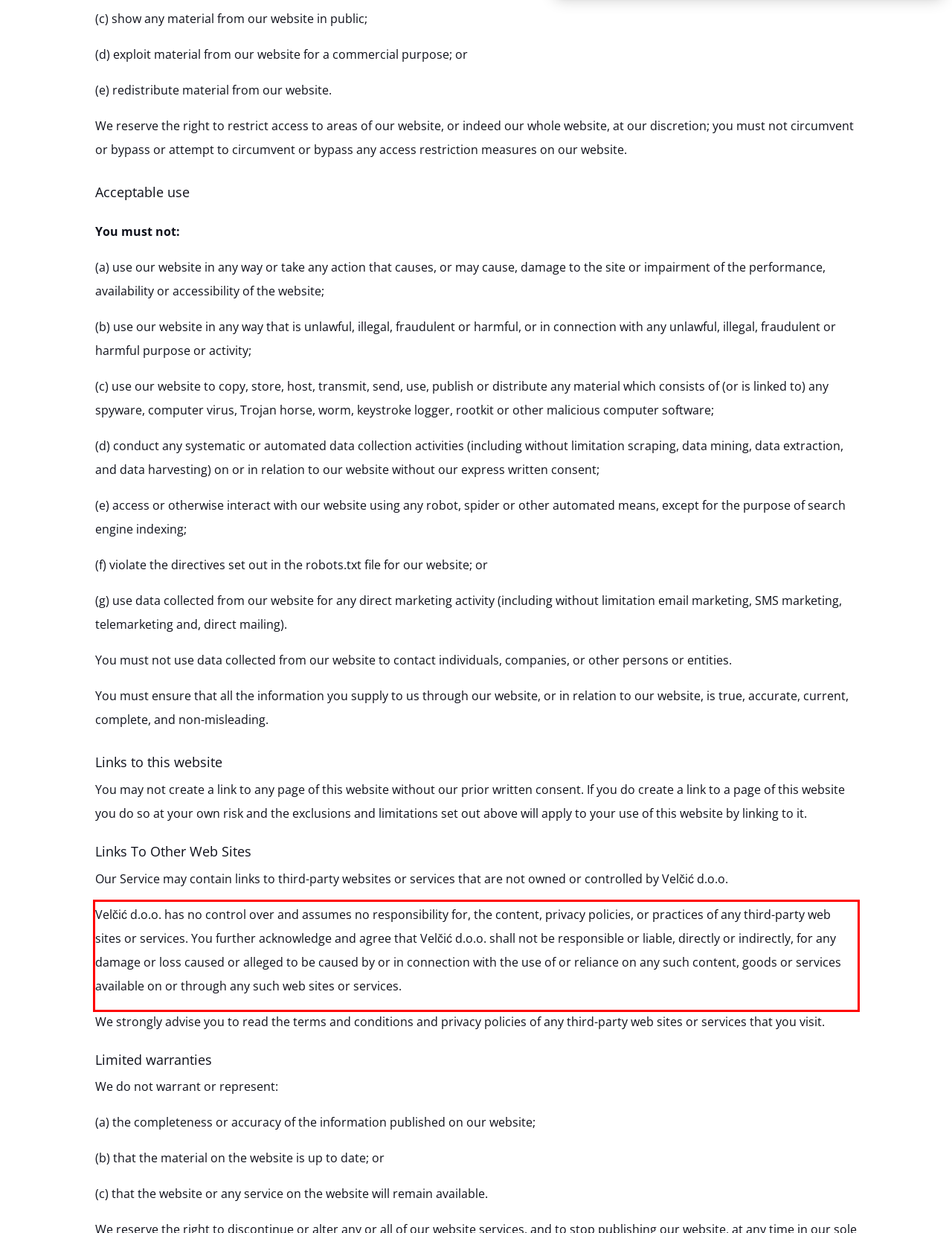View the screenshot of the webpage and identify the UI element surrounded by a red bounding box. Extract the text contained within this red bounding box.

Velčić d.o.o. has no control over and assumes no responsibility for, the content, privacy policies, or practices of any third-party web sites or services. You further acknowledge and agree that Velčić d.o.o. shall not be responsible or liable, directly or indirectly, for any damage or loss caused or alleged to be caused by or in connection with the use of or reliance on any such content, goods or services available on or through any such web sites or services.